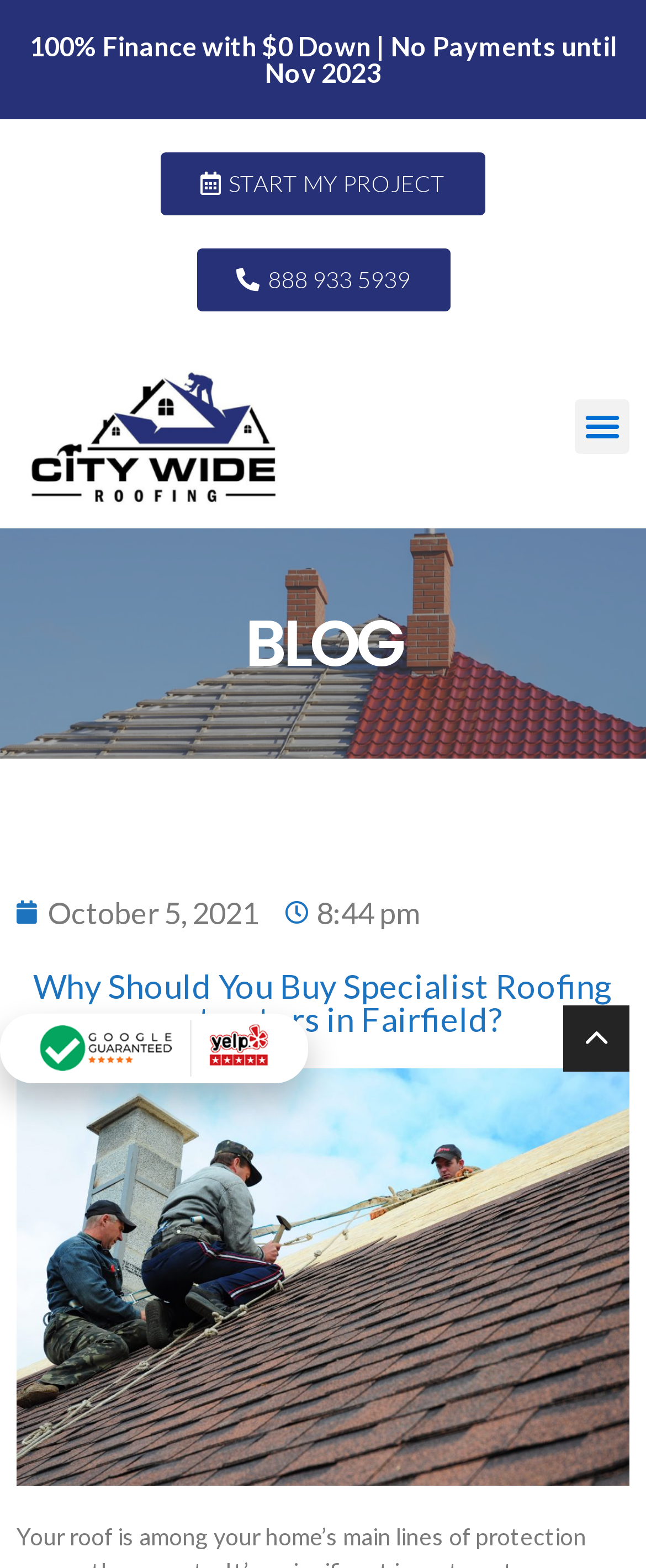Provide a brief response using a word or short phrase to this question:
What is the company name?

Citywide Roofing and Remodeling